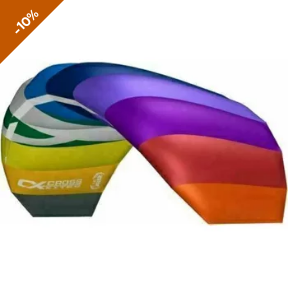Carefully observe the image and respond to the question with a detailed answer:
Who may be interested in this kite?

The vibrant and colorful design of the kite, along with its exceptional flight characteristics, makes it appealing to kite enthusiasts who are looking for a fun and reliable kite-flying experience.